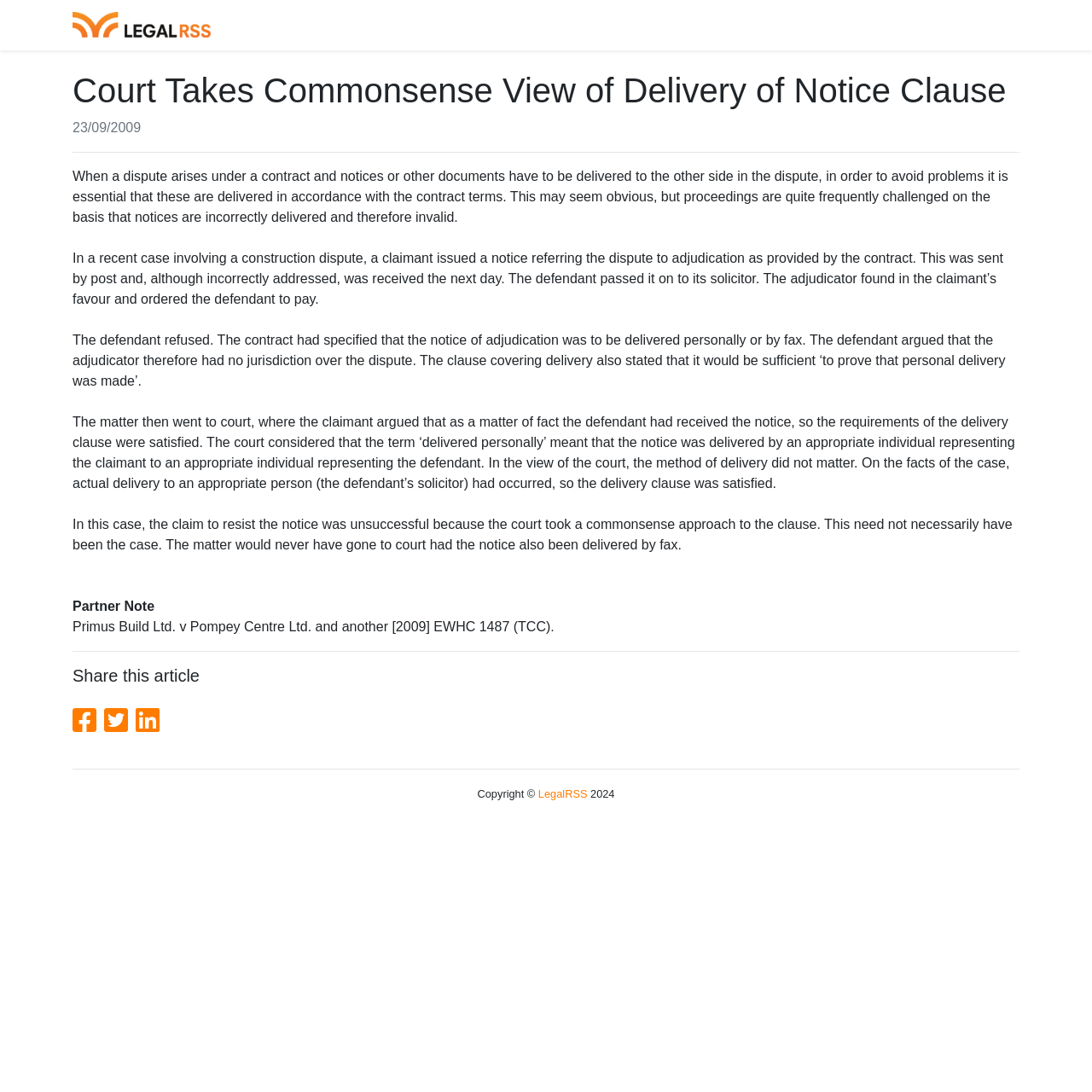Please find and generate the text of the main heading on the webpage.

Court Takes Commonsense View of Delivery of Notice Clause